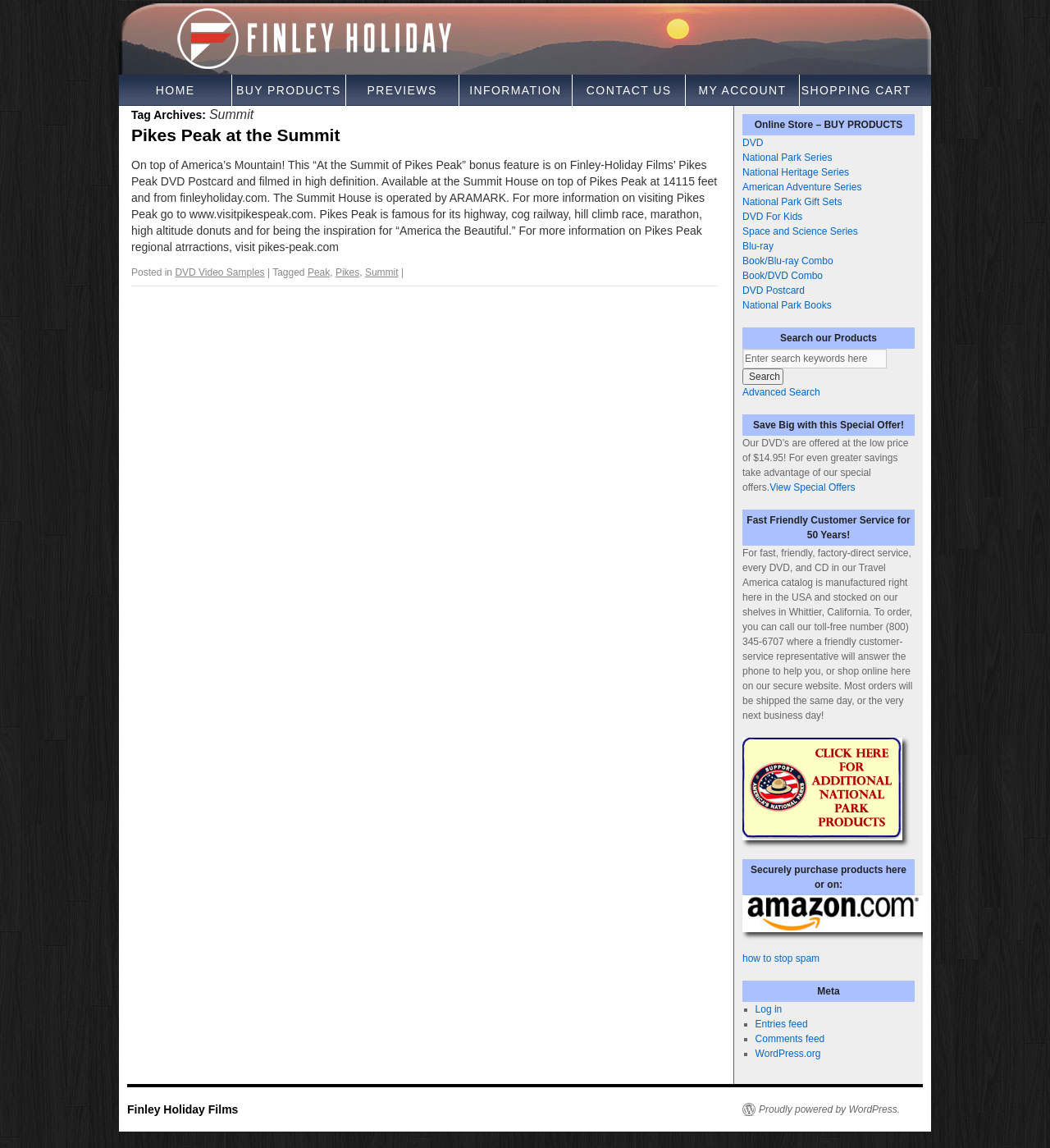Give a one-word or one-phrase response to the question:
What is the price of the DVDs offered on this webpage?

$14.95